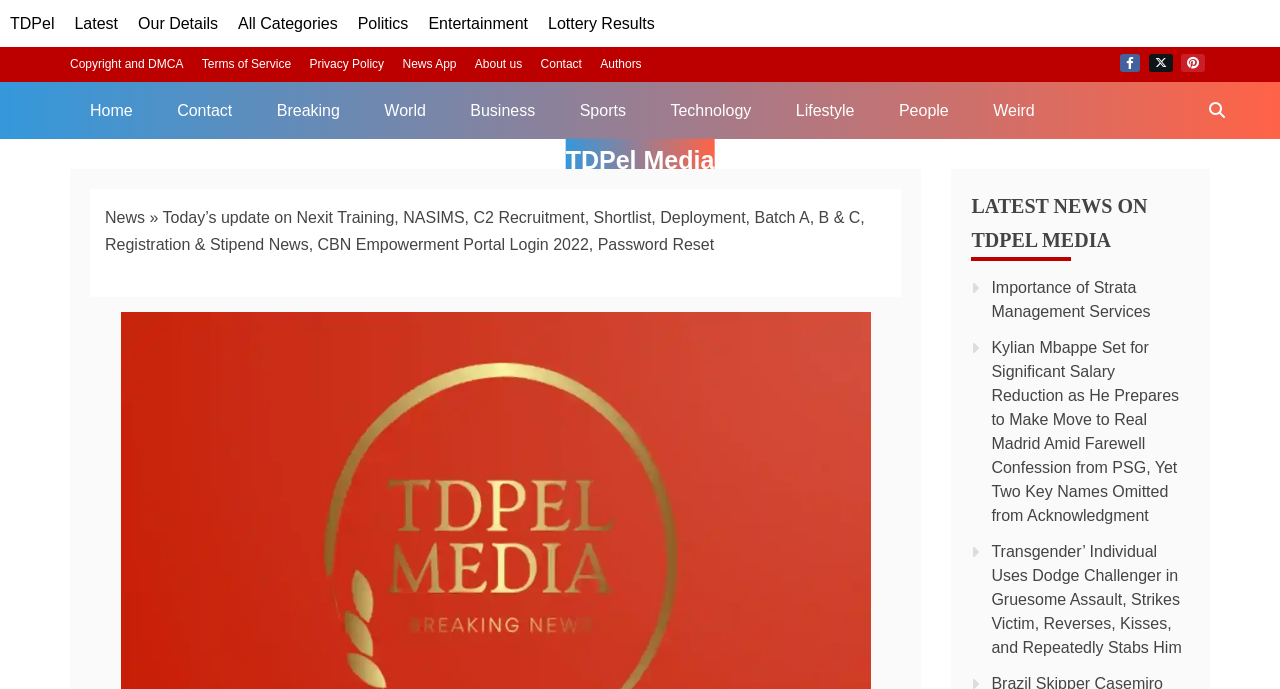Find the bounding box of the element with the following description: "Copyright and DMCA". The coordinates must be four float numbers between 0 and 1, formatted as [left, top, right, bottom].

[0.055, 0.083, 0.143, 0.103]